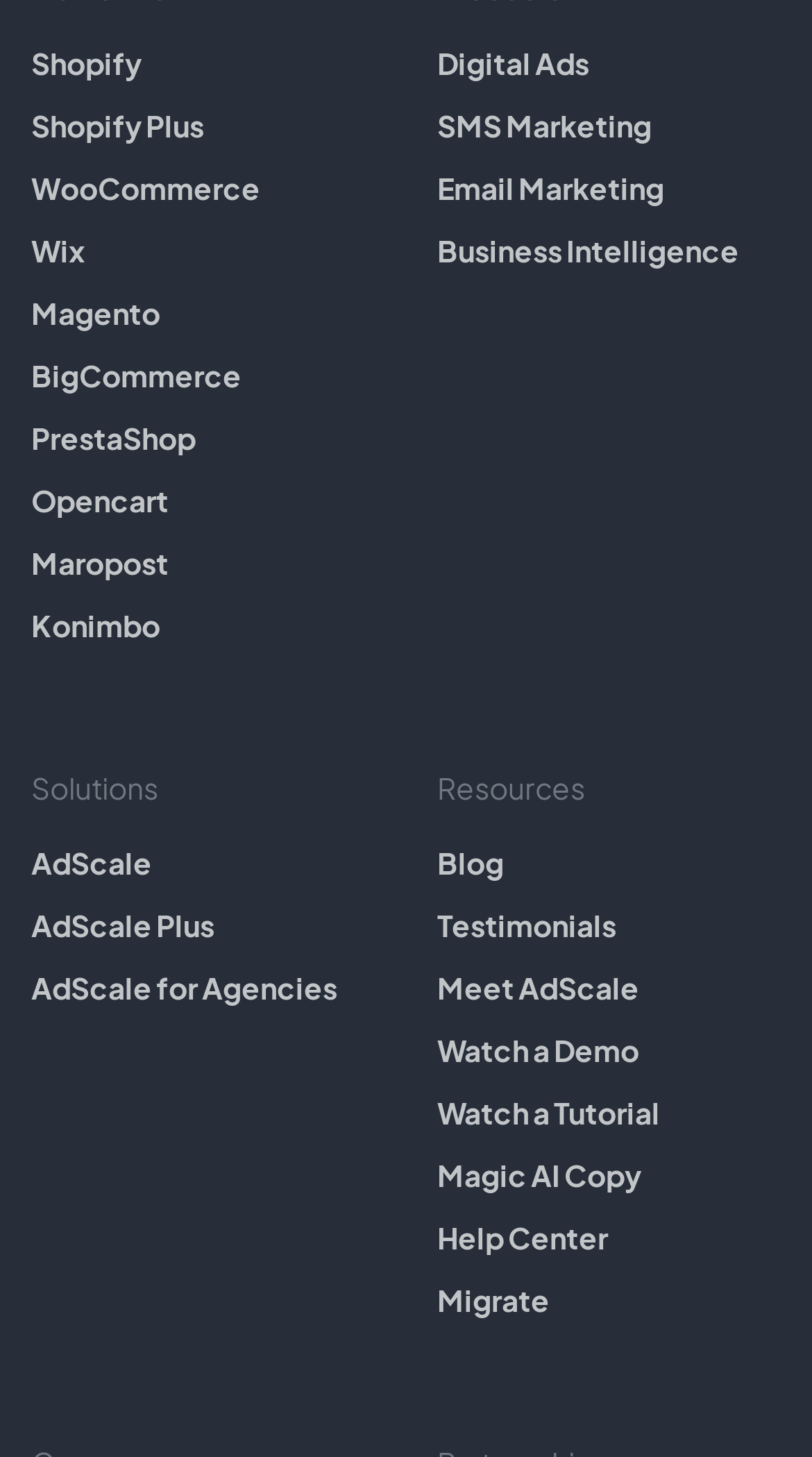How many marketing-related links are there?
Please answer the question with as much detail as possible using the screenshot.

I searched for links related to marketing and found 'Digital Ads', 'SMS Marketing', and 'Email Marketing'. These three links are related to marketing, so the answer is 3.